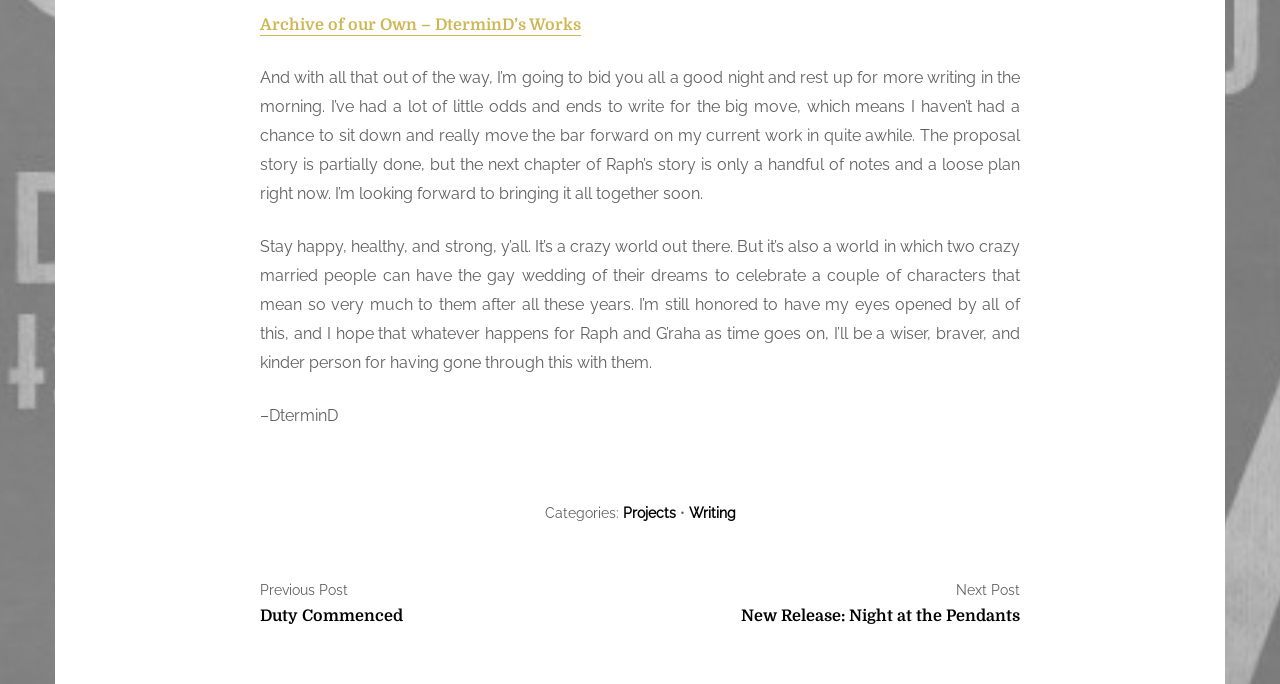Answer the following query with a single word or phrase:
What is the author's farewell message?

Stay happy, healthy, and strong